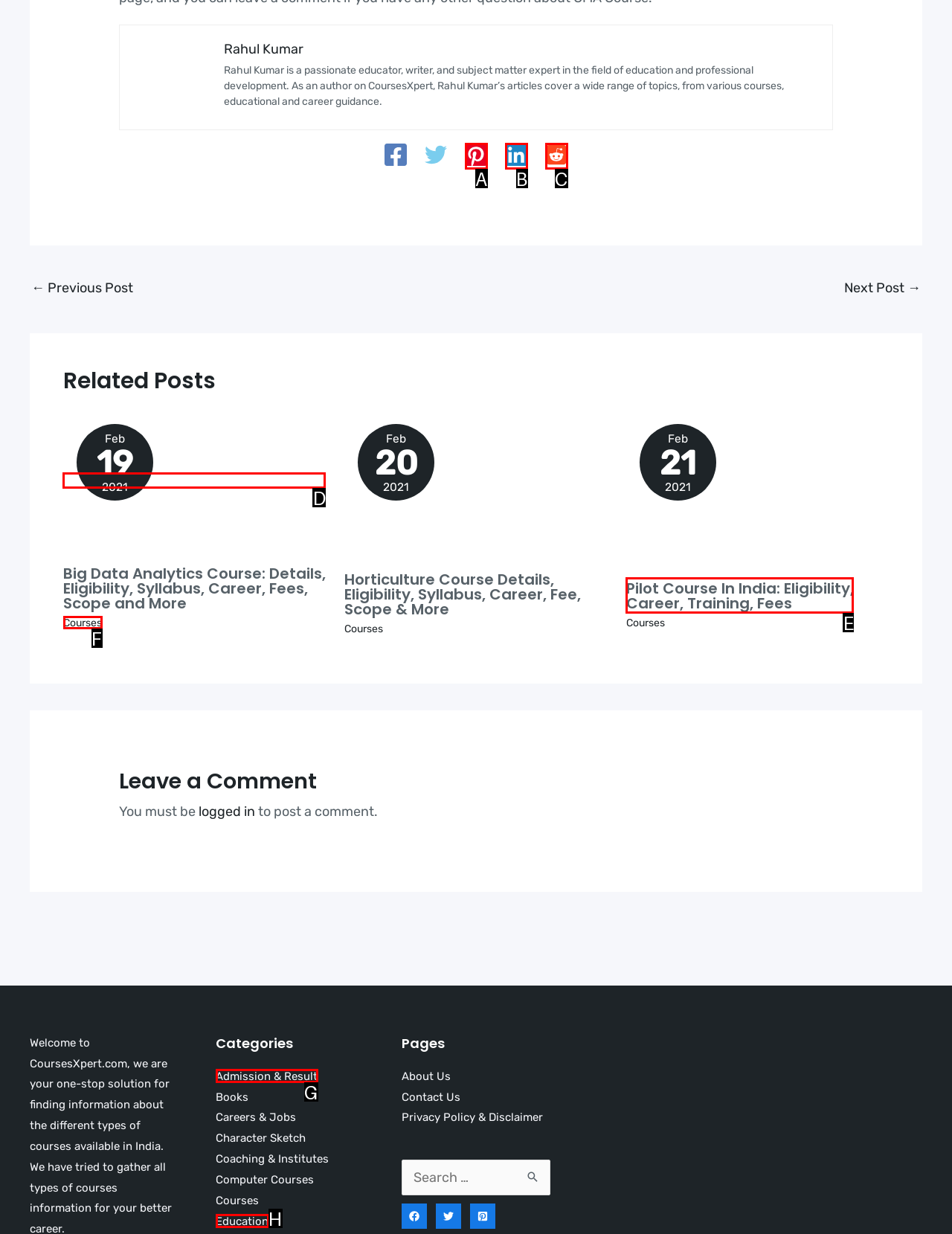Identify the appropriate choice to fulfill this task: Read more about Big Data Analytics Course
Respond with the letter corresponding to the correct option.

D